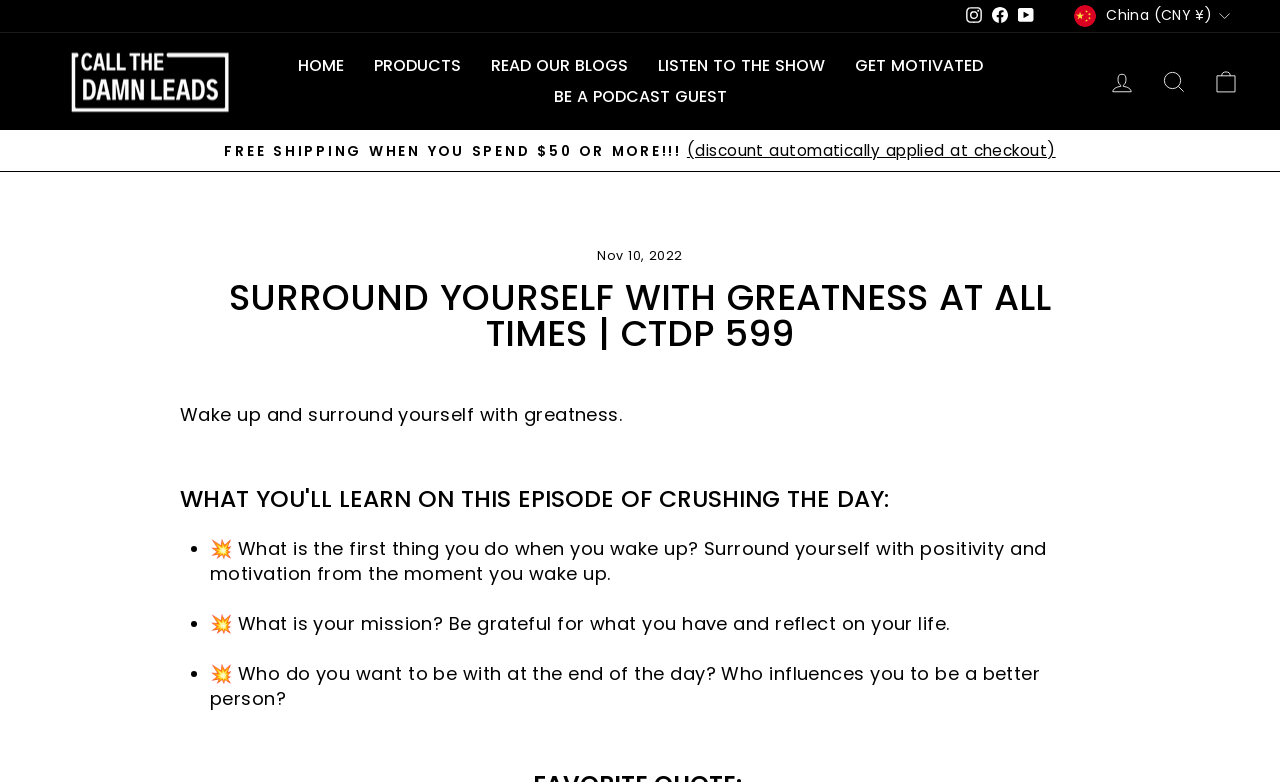Locate the bounding box coordinates of the clickable region necessary to complete the following instruction: "Log in to the account". Provide the coordinates in the format of four float numbers between 0 and 1, i.e., [left, top, right, bottom].

[0.856, 0.077, 0.897, 0.132]